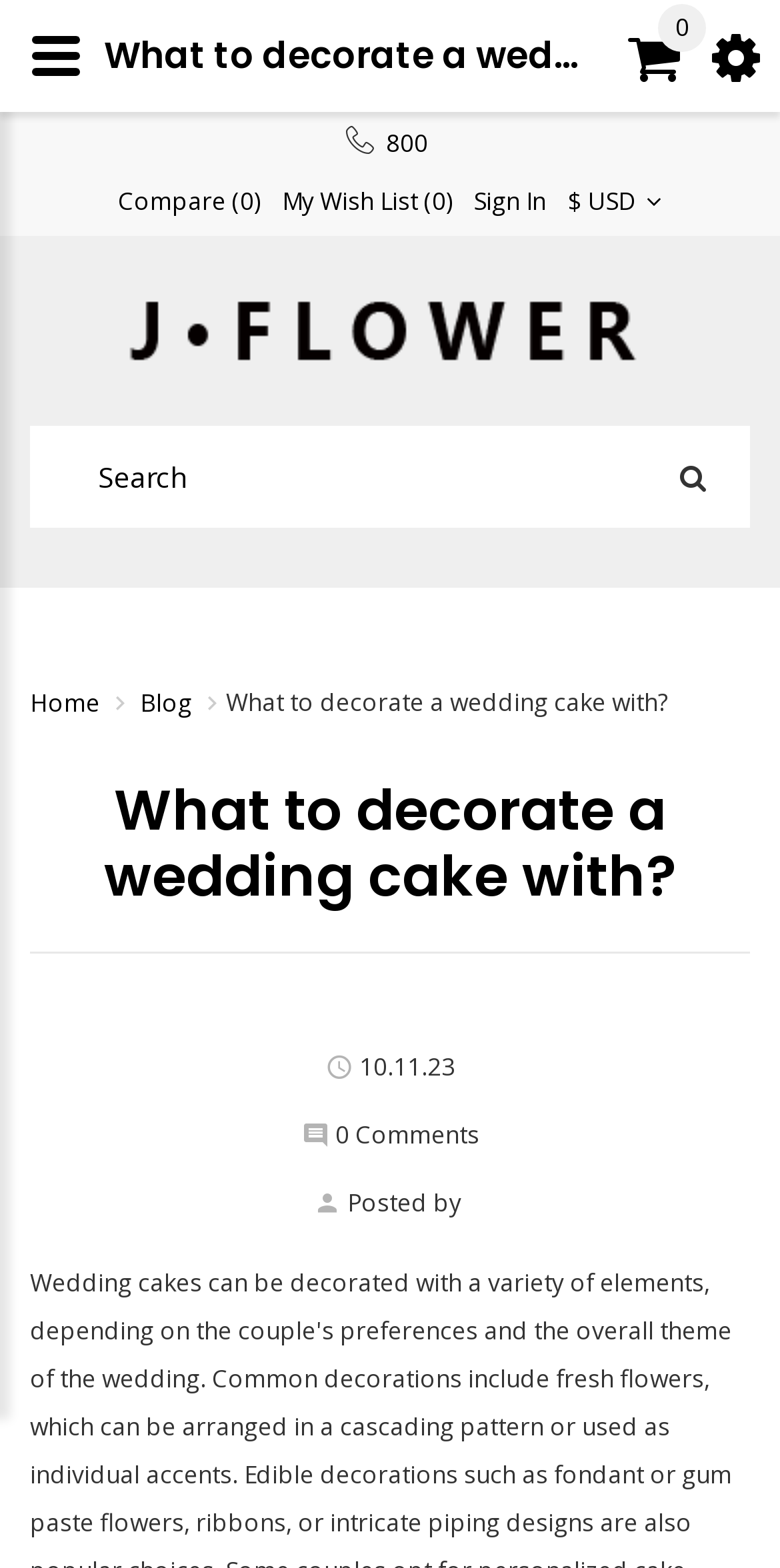Can you find and provide the title of the webpage?

What to decorate a wedding cake with?